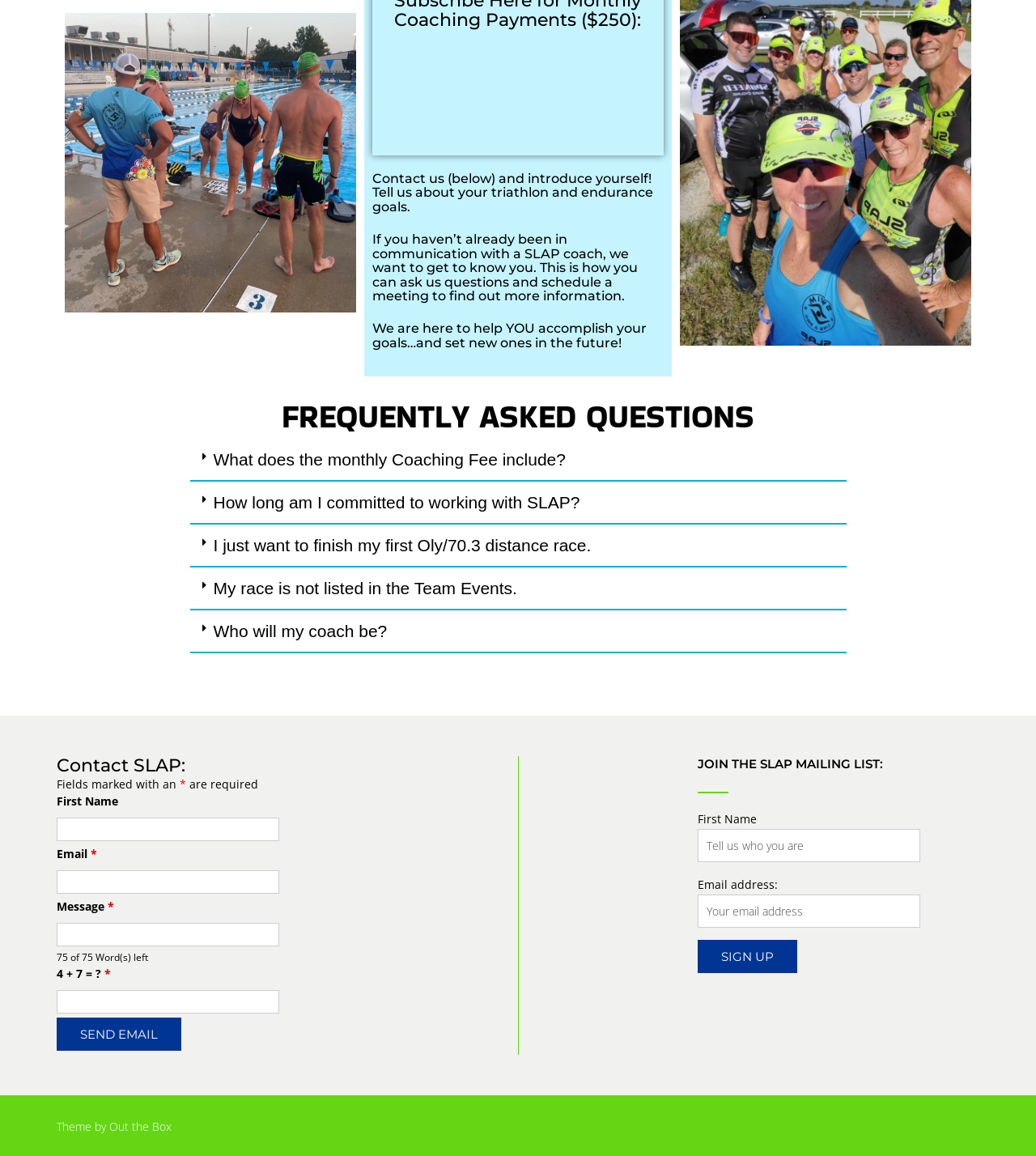Please determine the bounding box coordinates, formatted as (top-left x, top-left y, bottom-right x, bottom-right y), with all values as floating point numbers between 0 and 1. Identify the bounding box of the region described as: aria-describedby="nf-error-29" name="fname"

[0.055, 0.707, 0.27, 0.727]